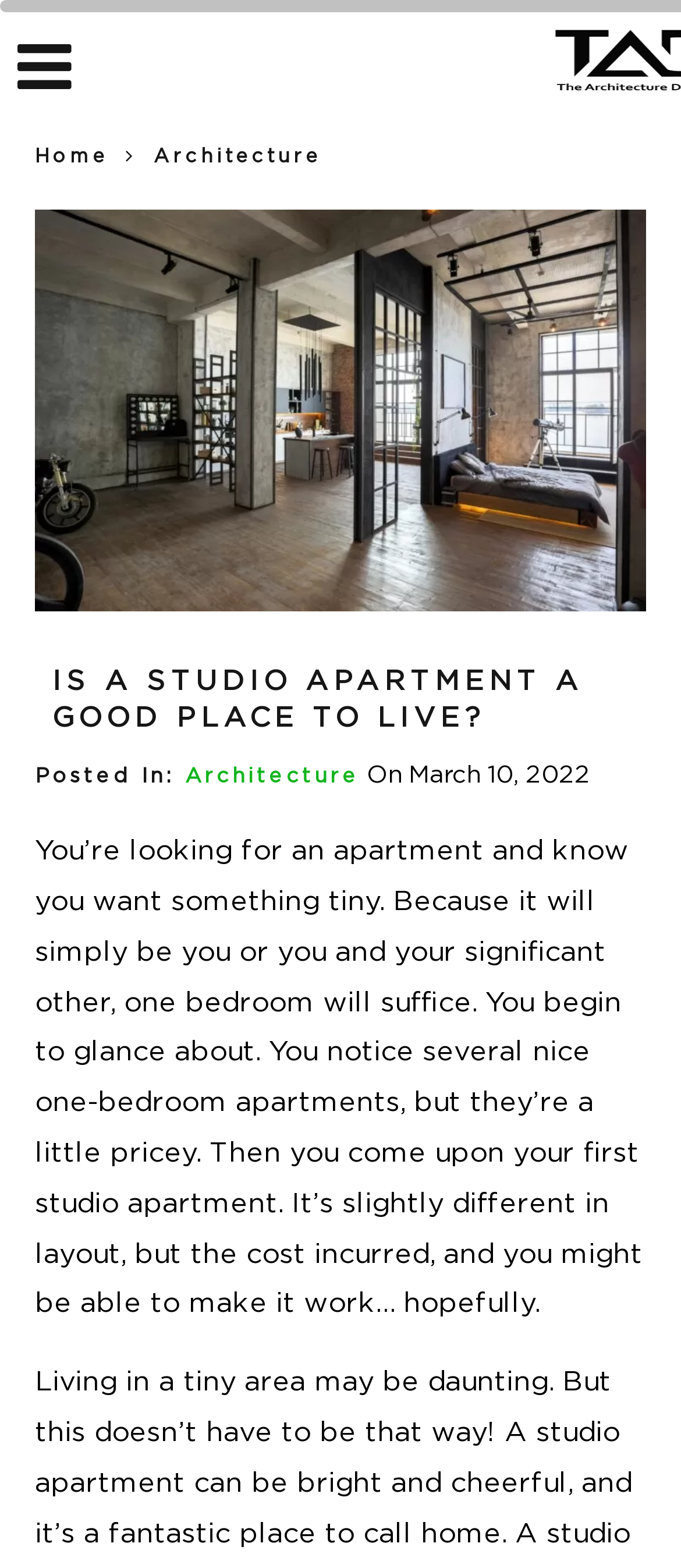What is the category of the post?
Answer the question with a single word or phrase, referring to the image.

Architecture